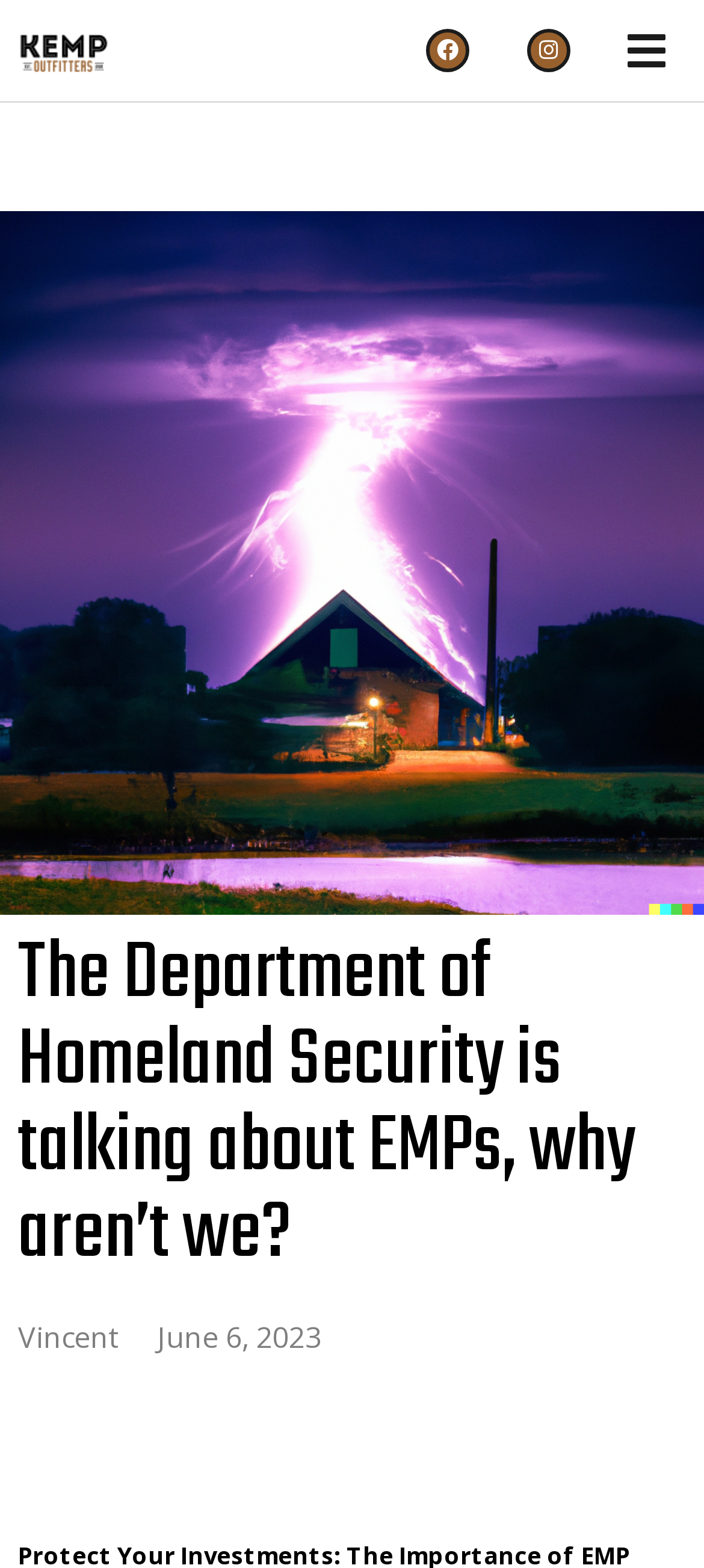What is the topic of the article?
Please provide a single word or phrase answer based on the image.

EMPs